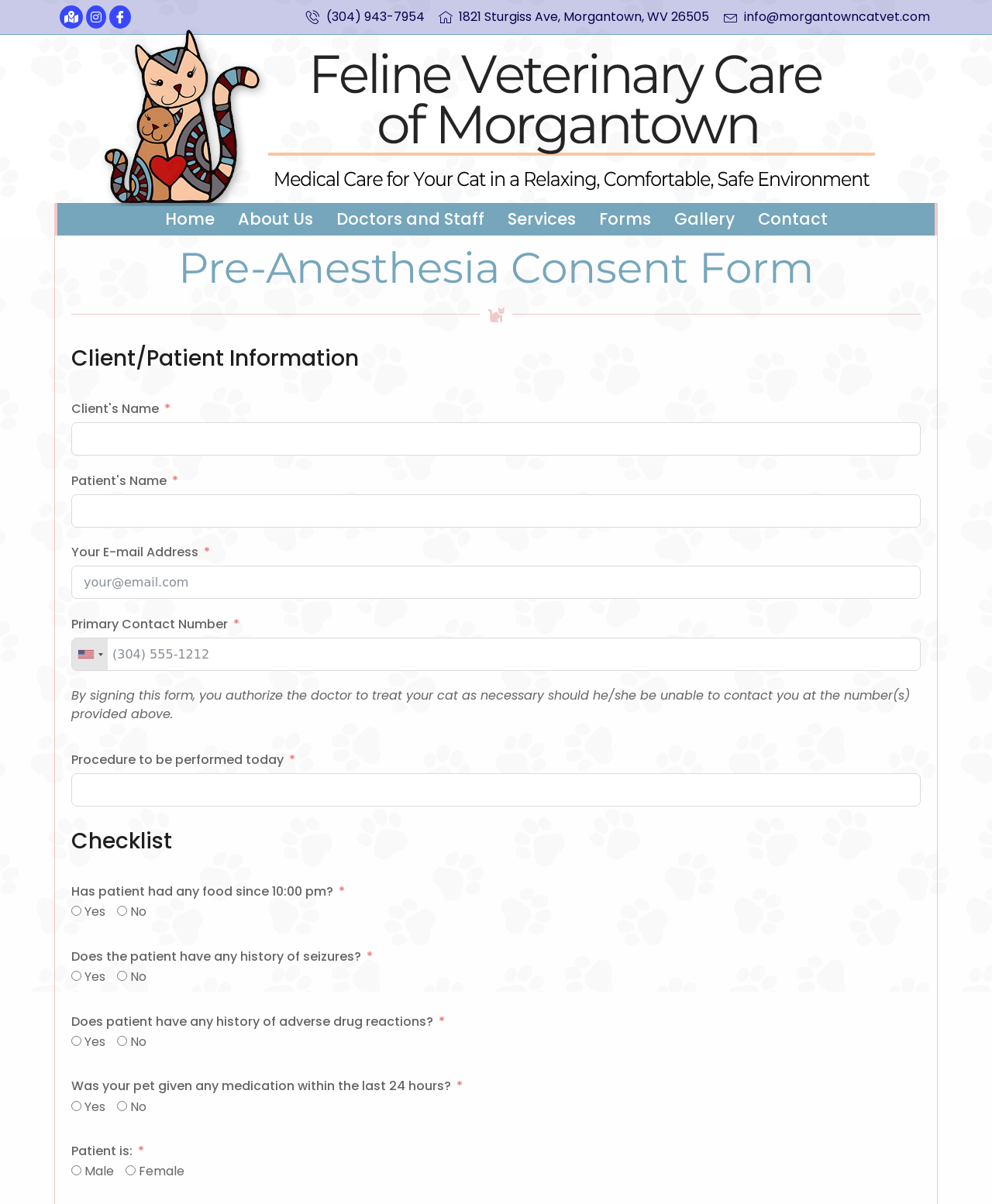Generate a thorough caption that explains the contents of the webpage.

This webpage is a pre-anesthesia consent form for Feline Veterinary Care of Morgantown. At the top, there are three social media links to Google My Business, Instagram, and Facebook, followed by the clinic's contact information, including phone number, address, and email. 

Below the contact information, there is a logo of Feline Veterinary Care of Morgantown, which is also a link to the clinic's homepage. The main navigation menu is located below the logo, with links to Home, About Us, Doctors and Staff, Services, Forms, Gallery, and Contact.

The main content of the page is the pre-anesthesia consent form, which is divided into several sections. The first section is for client and patient information, where users can input their name, patient's name, email address, and primary contact number. 

Below this section, there is a static text explaining the authorization for the doctor to treat the cat as necessary. The next section is for procedure information, where users can input the procedure to be performed today.

The following section is a checklist, which includes several questions about the patient's medical history, such as whether the patient has had any food since 10:00 pm, has a history of seizures, adverse drug reactions, and was given any medication within the last 24 hours. Each question has a Yes or No radio button for users to select. 

Finally, there is a section to input the patient's gender, with Male and Female radio buttons.